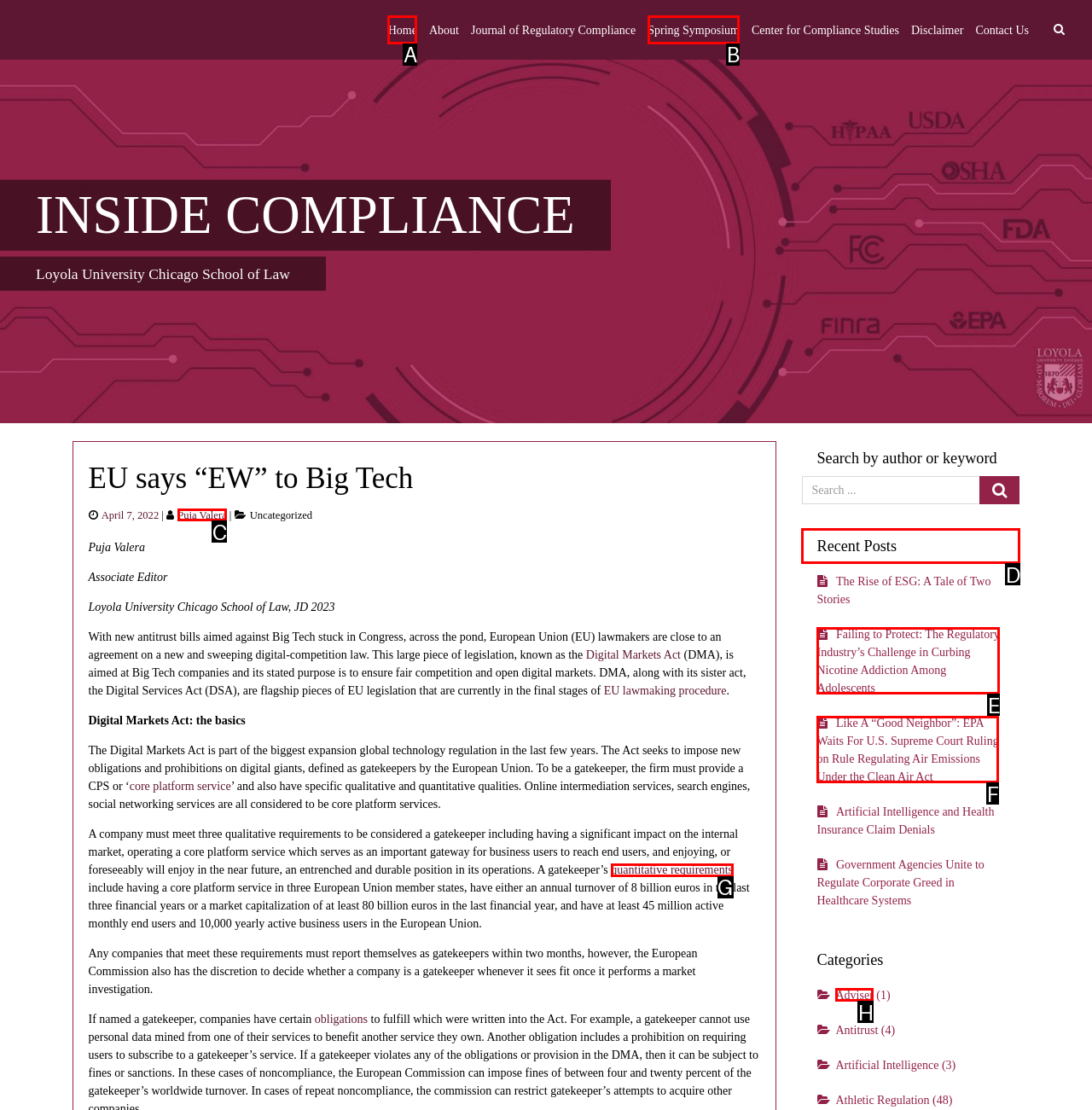Pick the HTML element that should be clicked to execute the task: View the 'Recent Posts'
Respond with the letter corresponding to the correct choice.

D